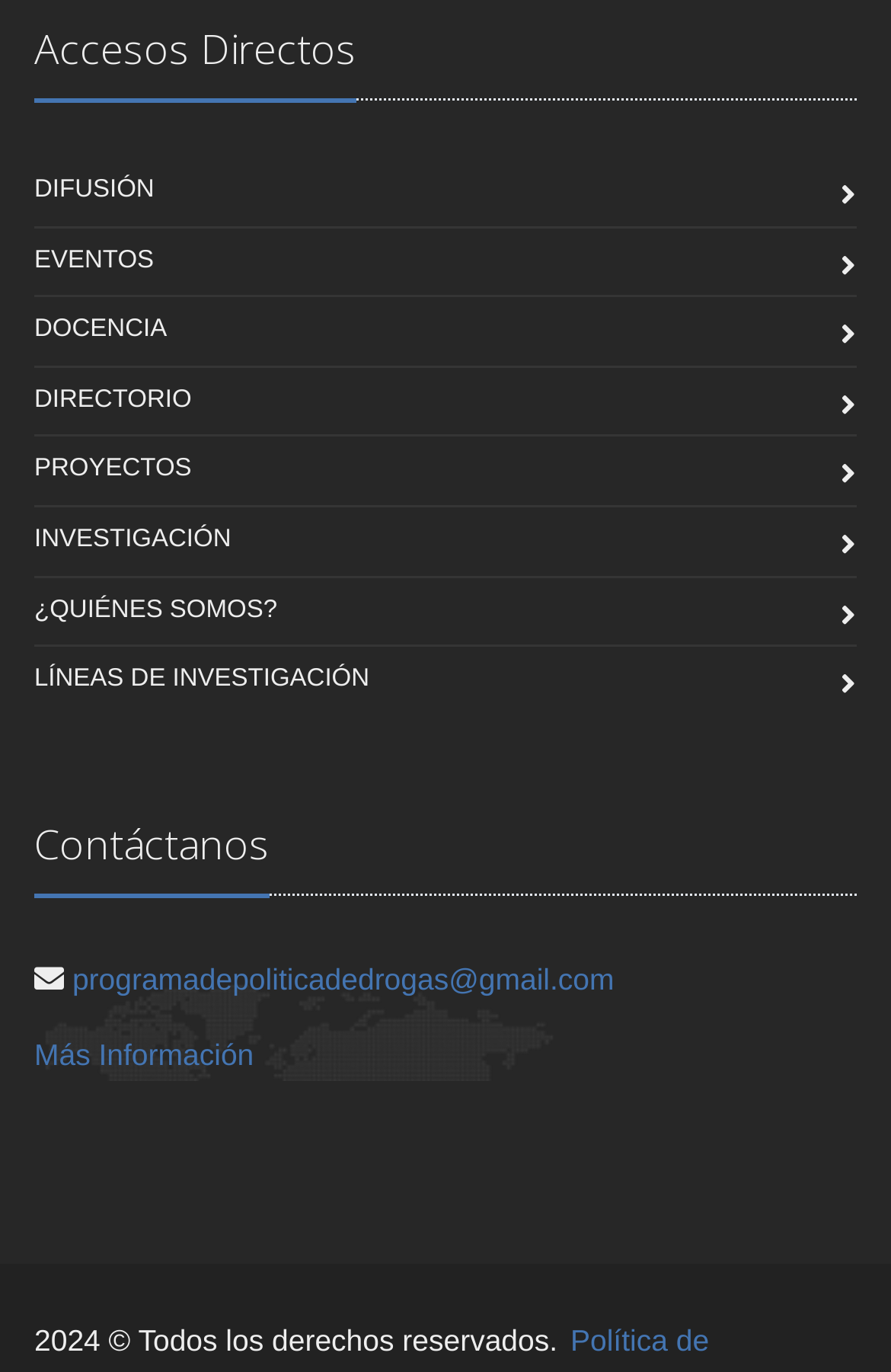Please pinpoint the bounding box coordinates for the region I should click to adhere to this instruction: "Learn more about the institution".

[0.038, 0.756, 0.285, 0.781]